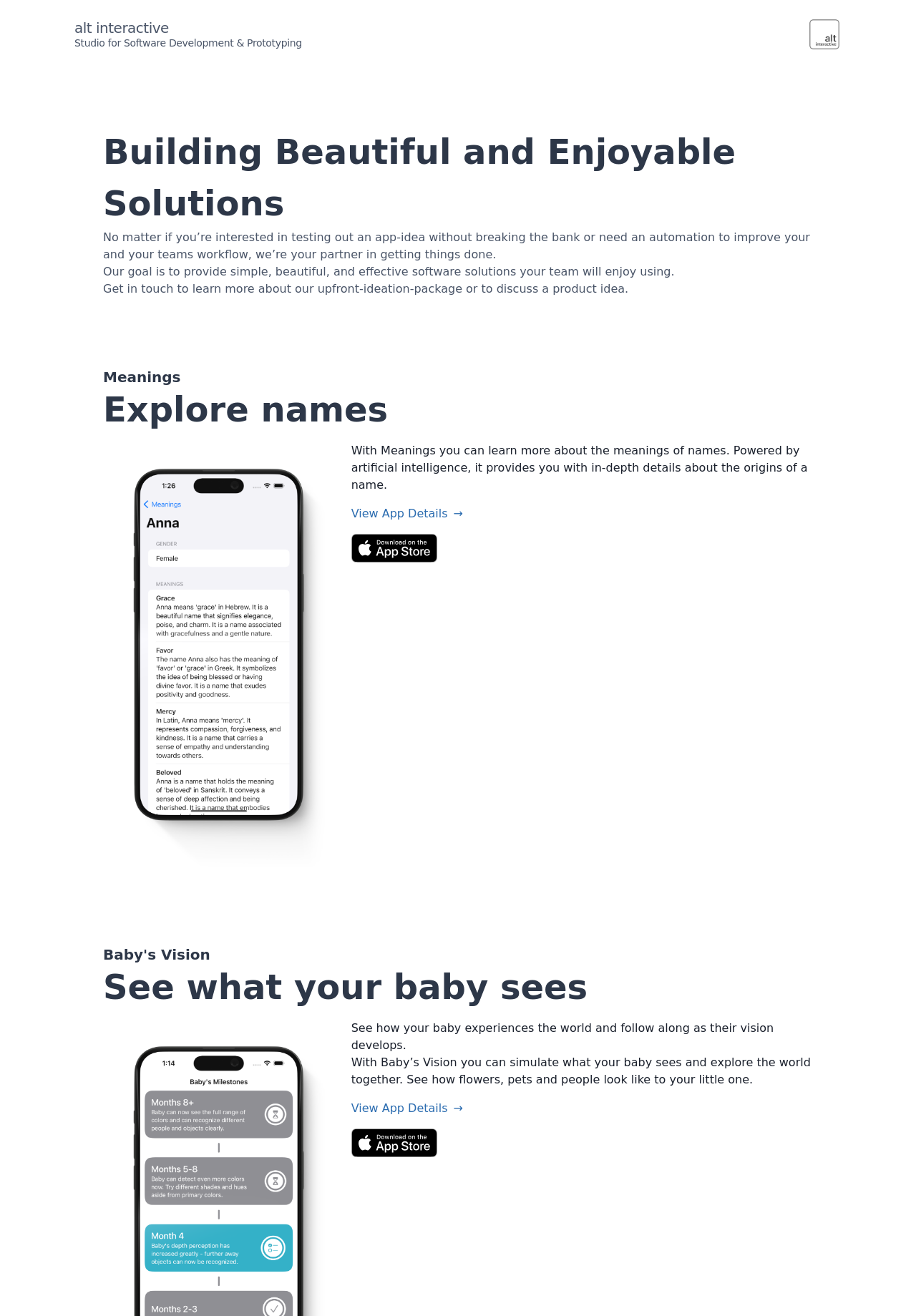Using the provided description: "CALL FOR PAPERS", find the bounding box coordinates of the corresponding UI element. The output should be four float numbers between 0 and 1, in the format [left, top, right, bottom].

None